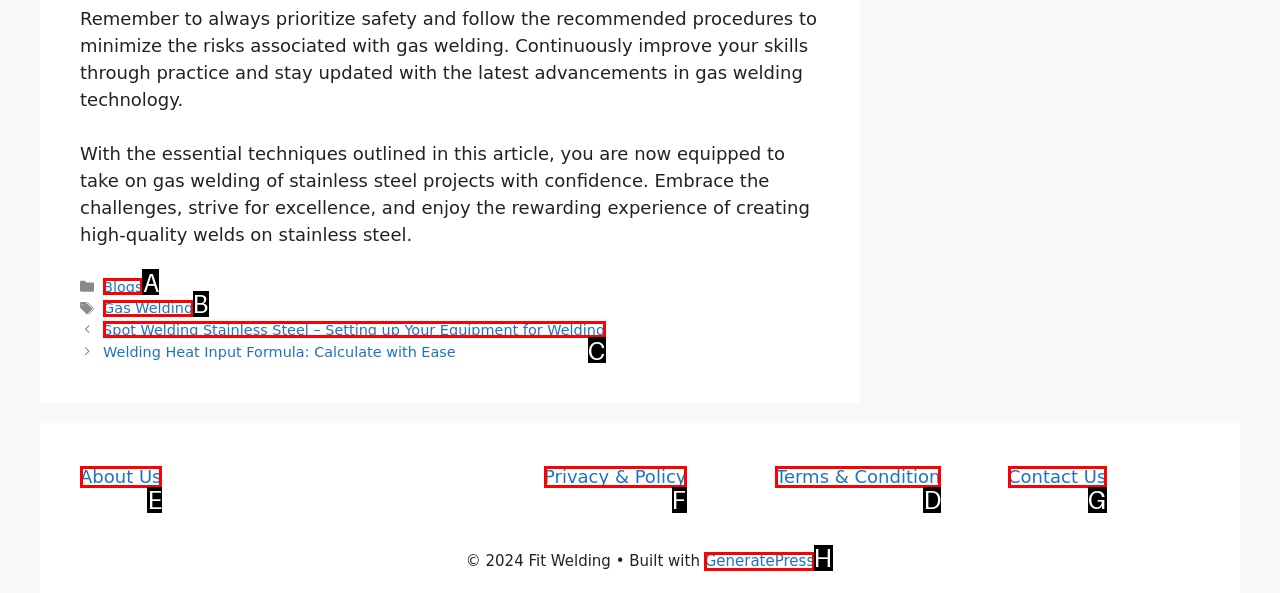Given the task: Explore the terms and condition page, point out the letter of the appropriate UI element from the marked options in the screenshot.

D